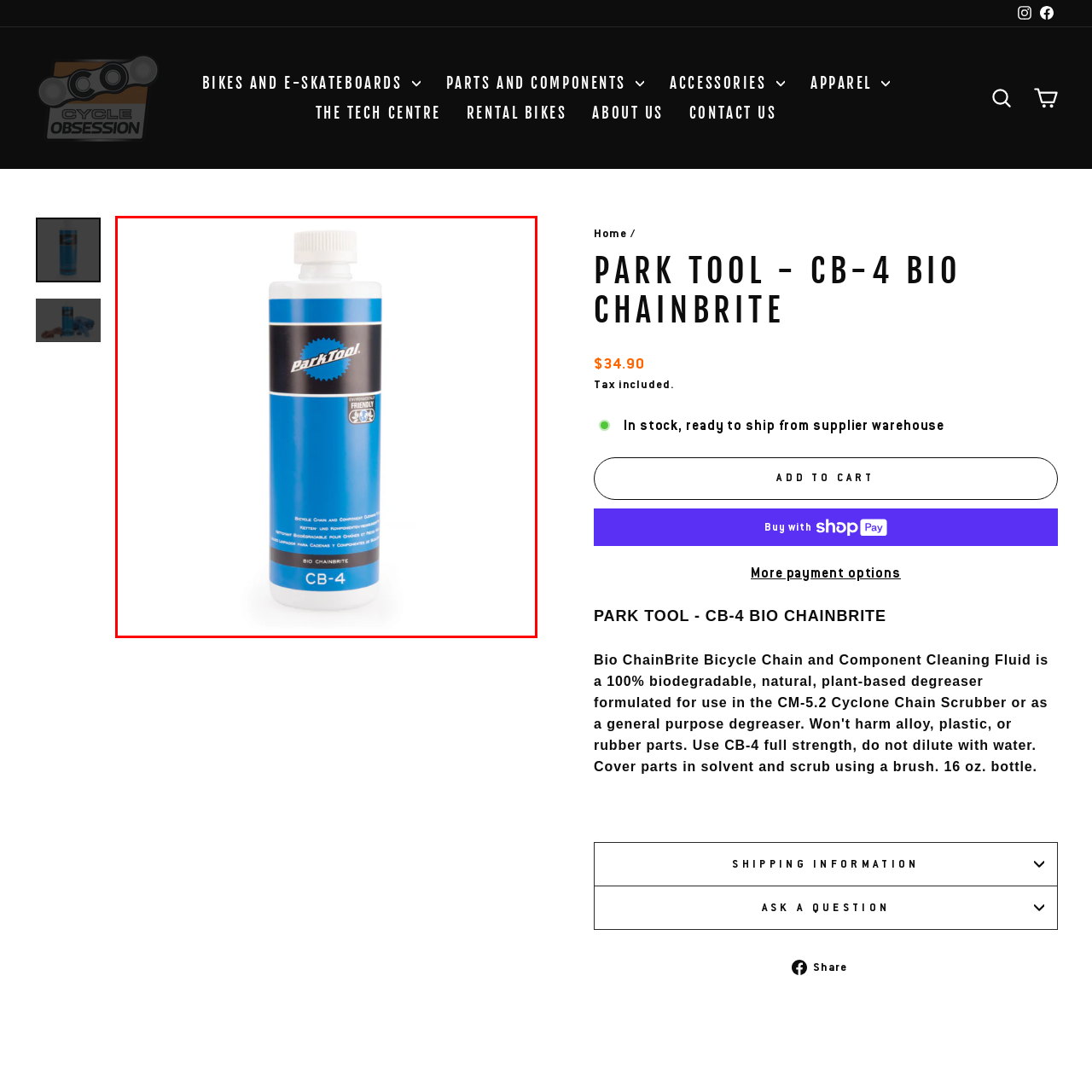What is the purpose of the product?
Inspect the image enclosed by the red bounding box and provide a detailed and comprehensive answer to the question.

The caption describes the product as an 'environmentally friendly chain cleaner designed for maintaining bicycles', implying that its primary purpose is to clean bicycle chains.